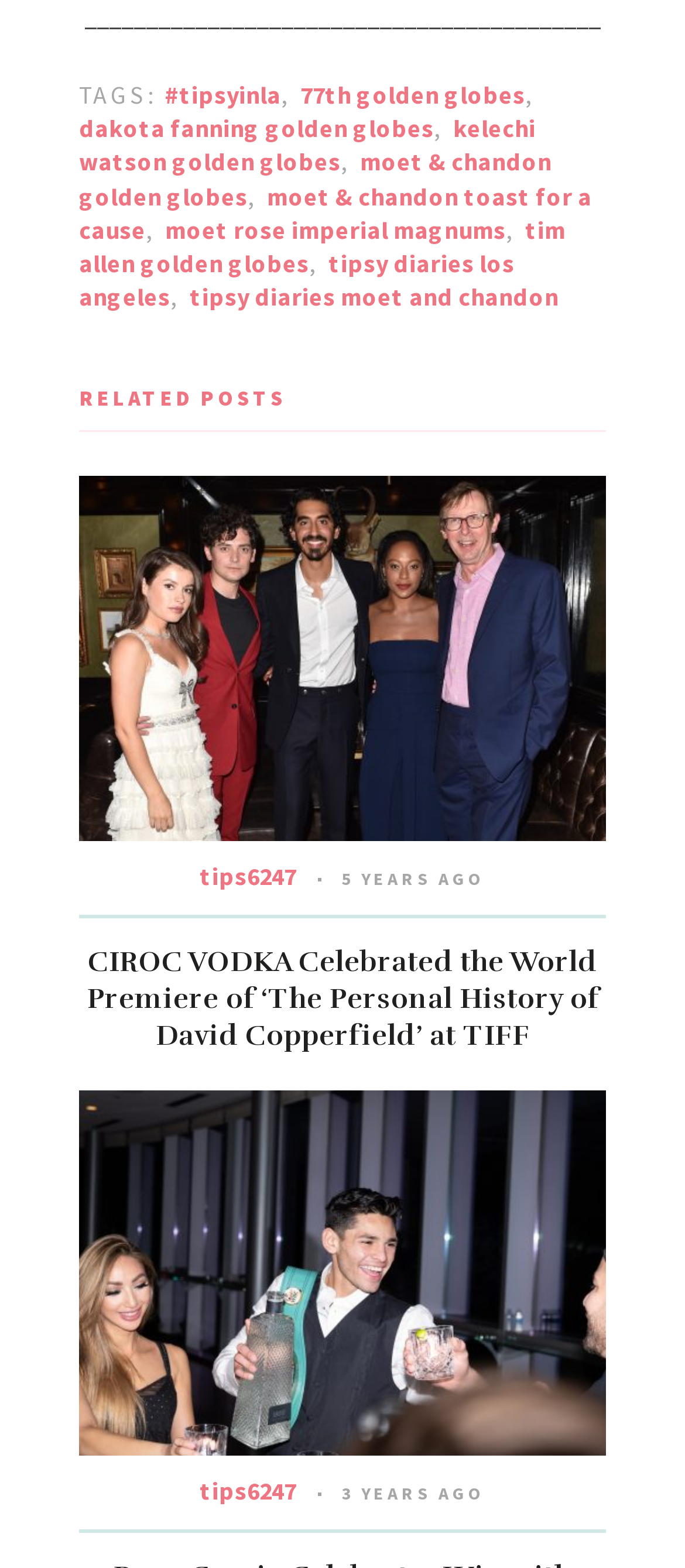What is the event mentioned in the first link?
Respond to the question with a single word or phrase according to the image.

77th golden globes